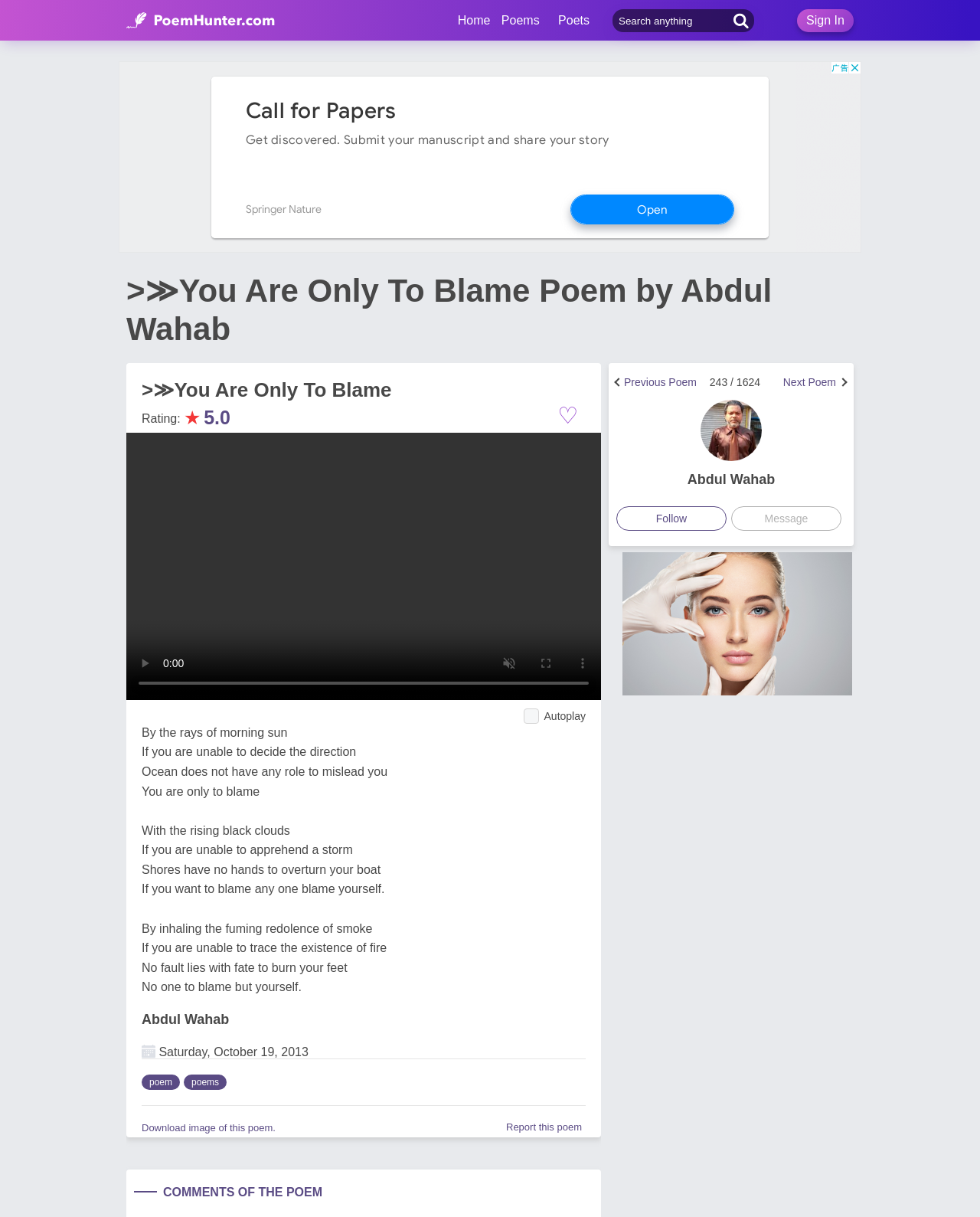Can you find the bounding box coordinates of the area I should click to execute the following instruction: "Download the image of this poem"?

[0.145, 0.922, 0.281, 0.932]